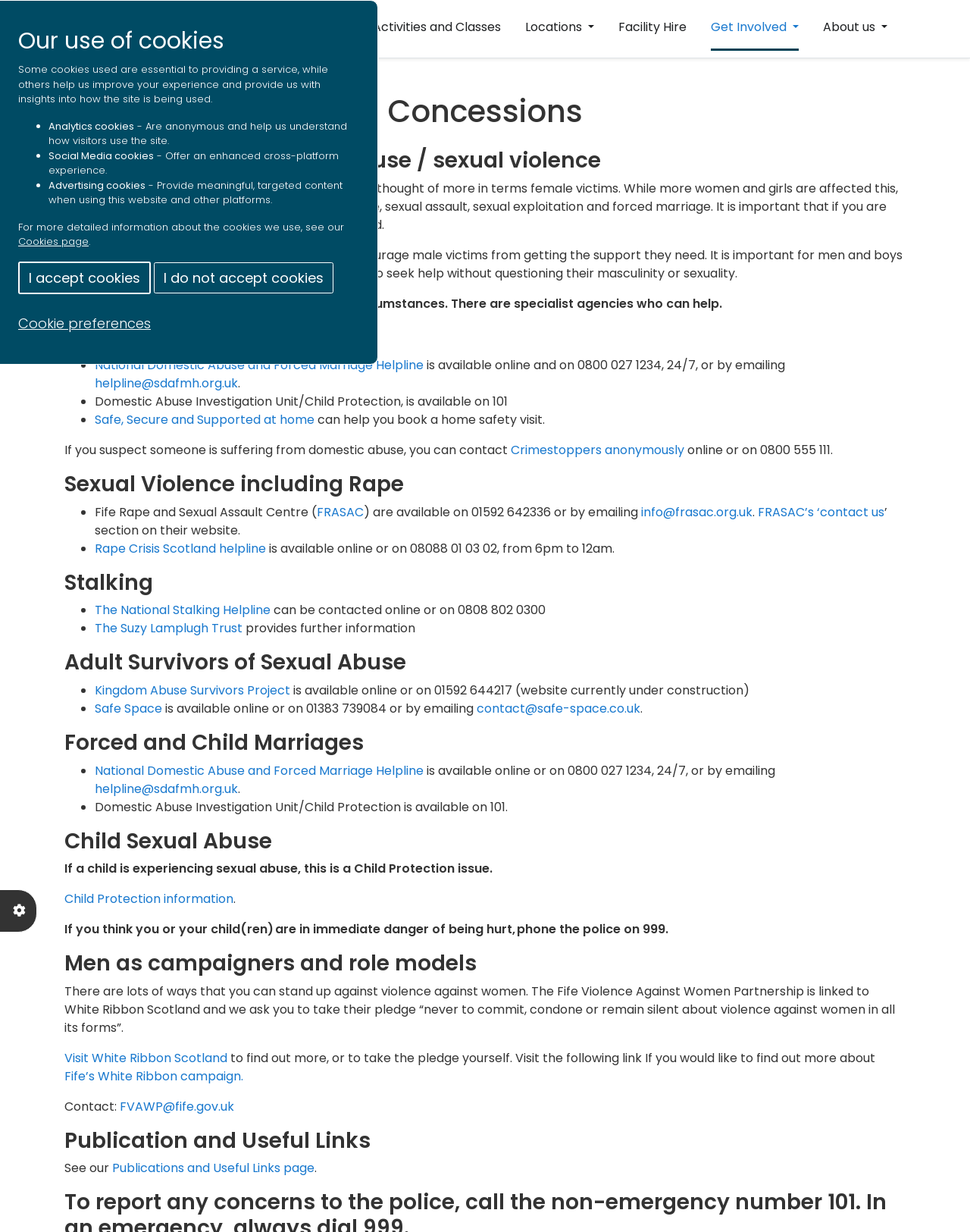Please find the bounding box coordinates of the element that you should click to achieve the following instruction: "Learn about Male victims of domestic abuse / sexual violence". The coordinates should be presented as four float numbers between 0 and 1: [left, top, right, bottom].

[0.066, 0.12, 0.934, 0.141]